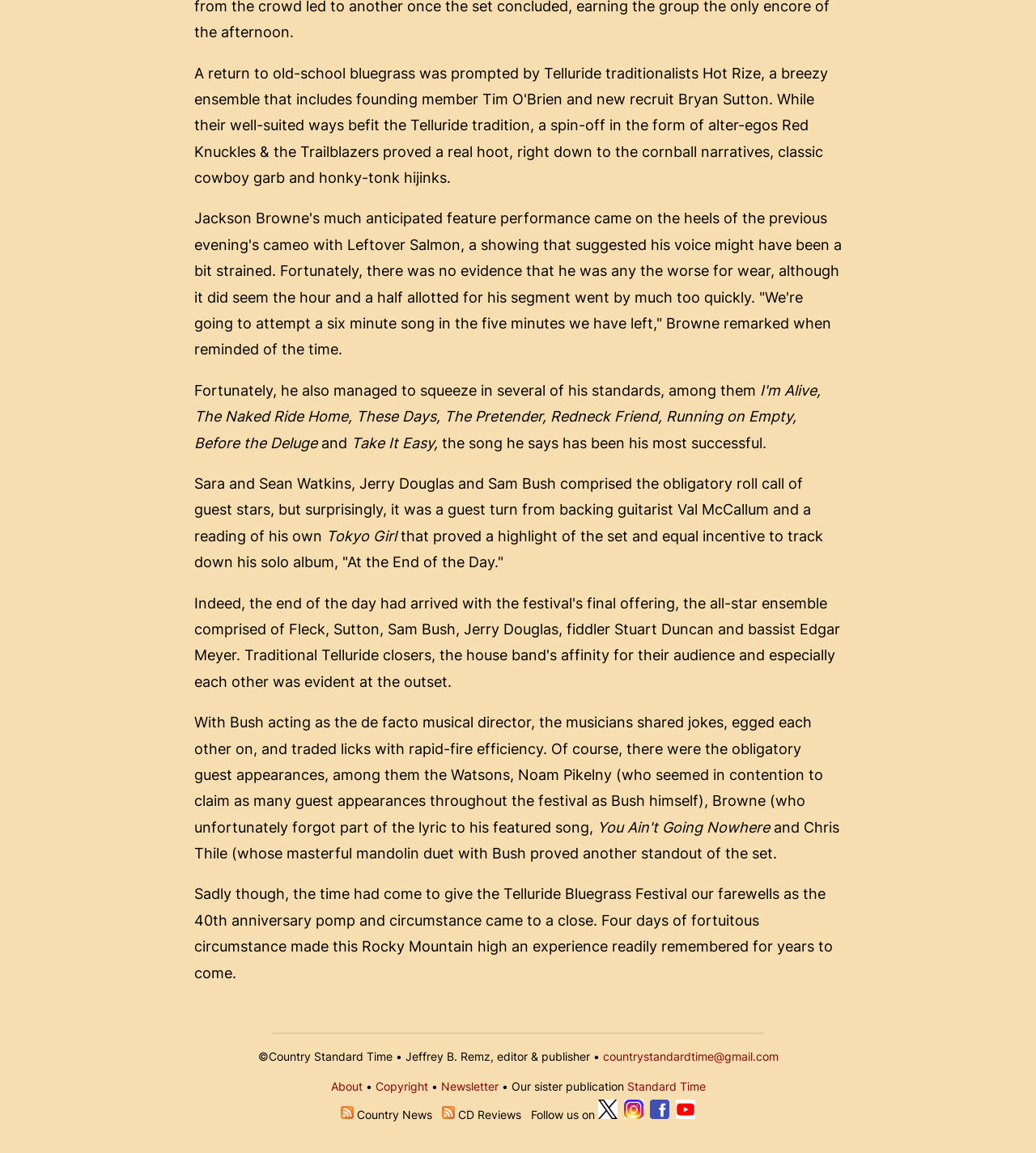Predict the bounding box coordinates for the UI element described as: "Standard Time". The coordinates should be four float numbers between 0 and 1, presented as [left, top, right, bottom].

[0.605, 0.936, 0.681, 0.948]